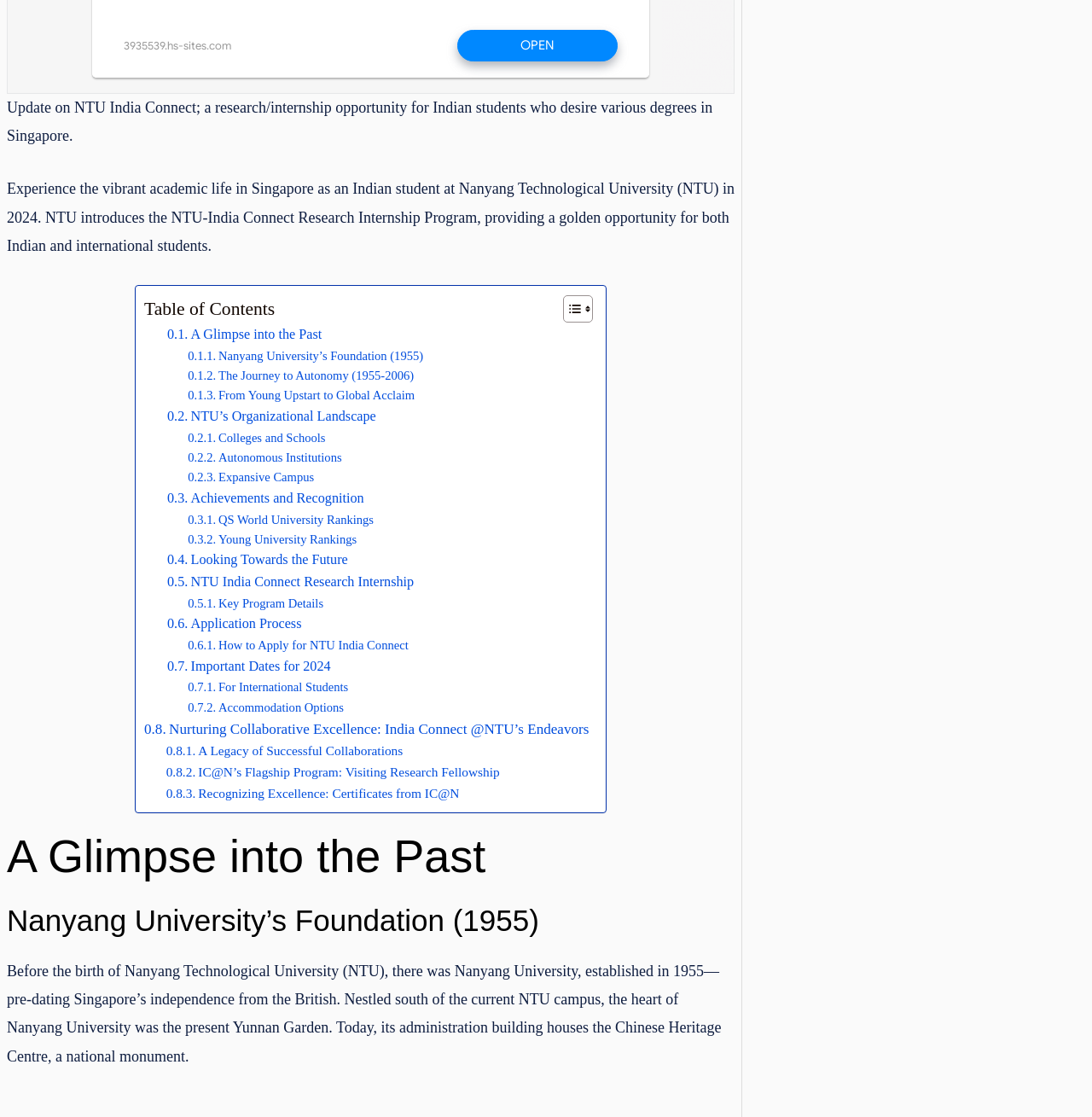Identify the bounding box coordinates for the UI element described as: "Expansive Campus". The coordinates should be provided as four floats between 0 and 1: [left, top, right, bottom].

[0.172, 0.419, 0.288, 0.437]